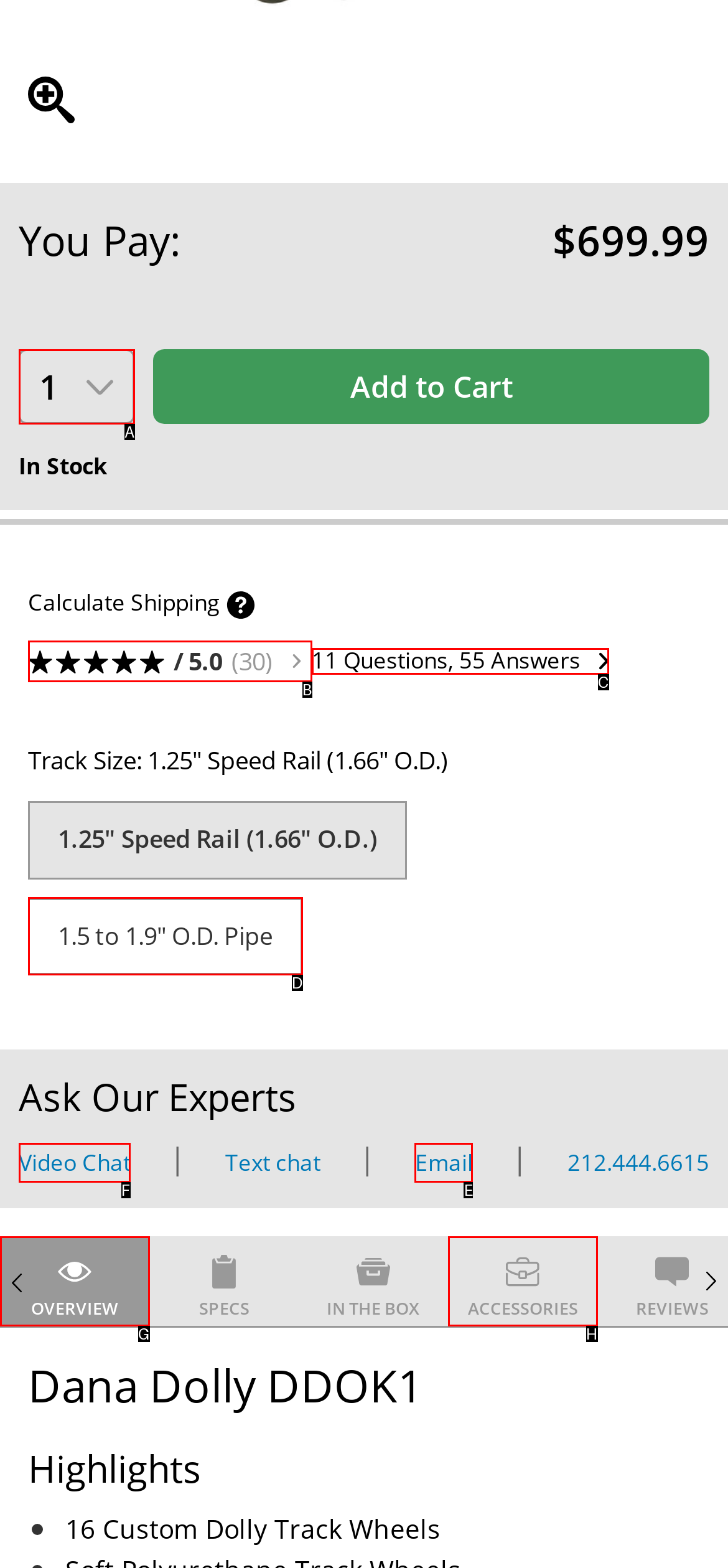Determine the HTML element to click for the instruction: Start a 'Video Chat' with experts.
Answer with the letter corresponding to the correct choice from the provided options.

F